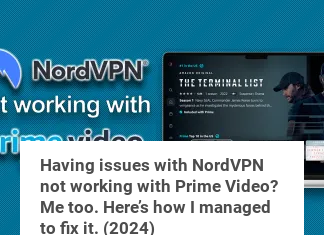Please give a succinct answer using a single word or phrase:
What is the purpose of the illustration?

to engage users